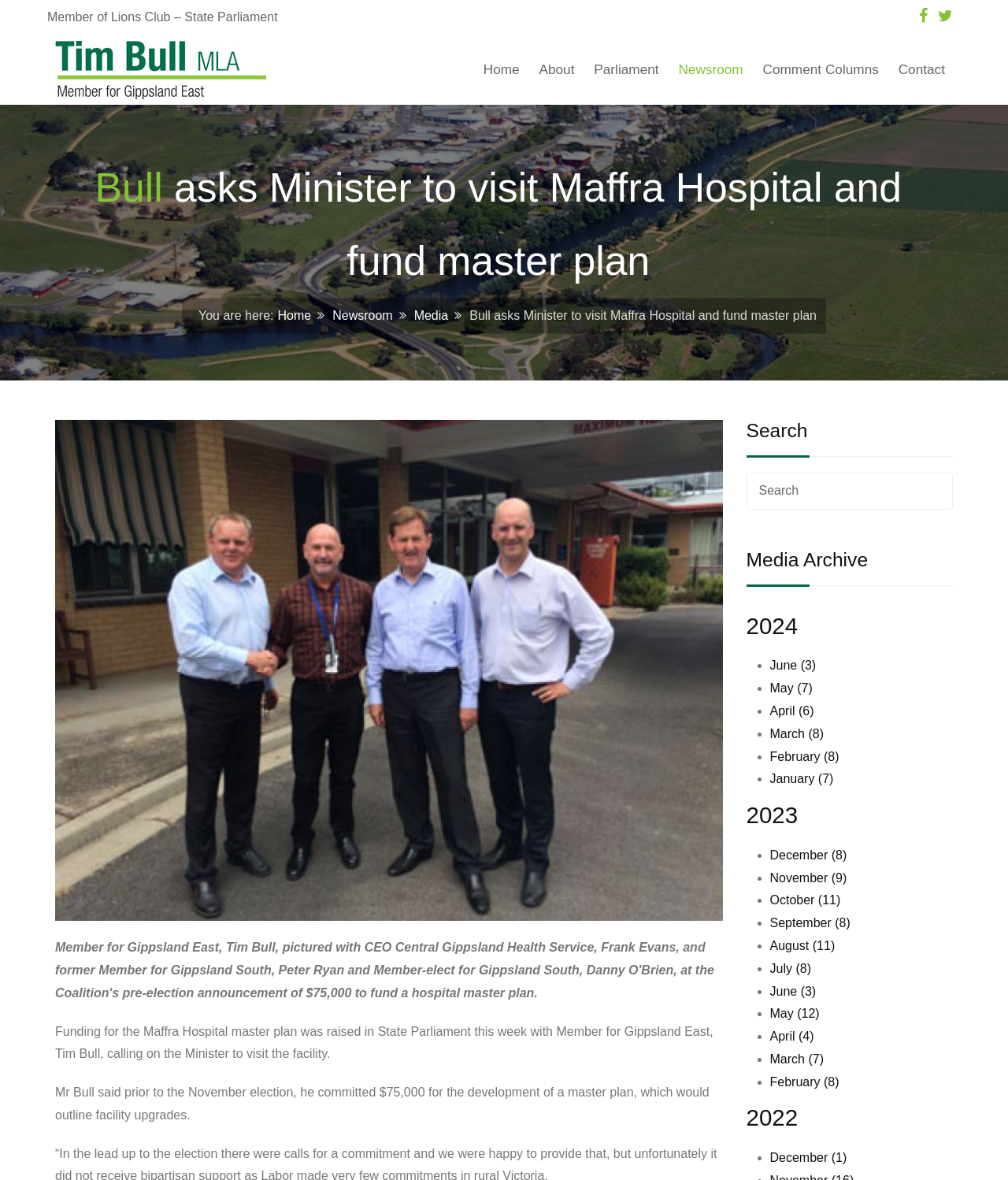Please answer the following question using a single word or phrase: 
What is the purpose of the textbox in the 'Search' section?

To search